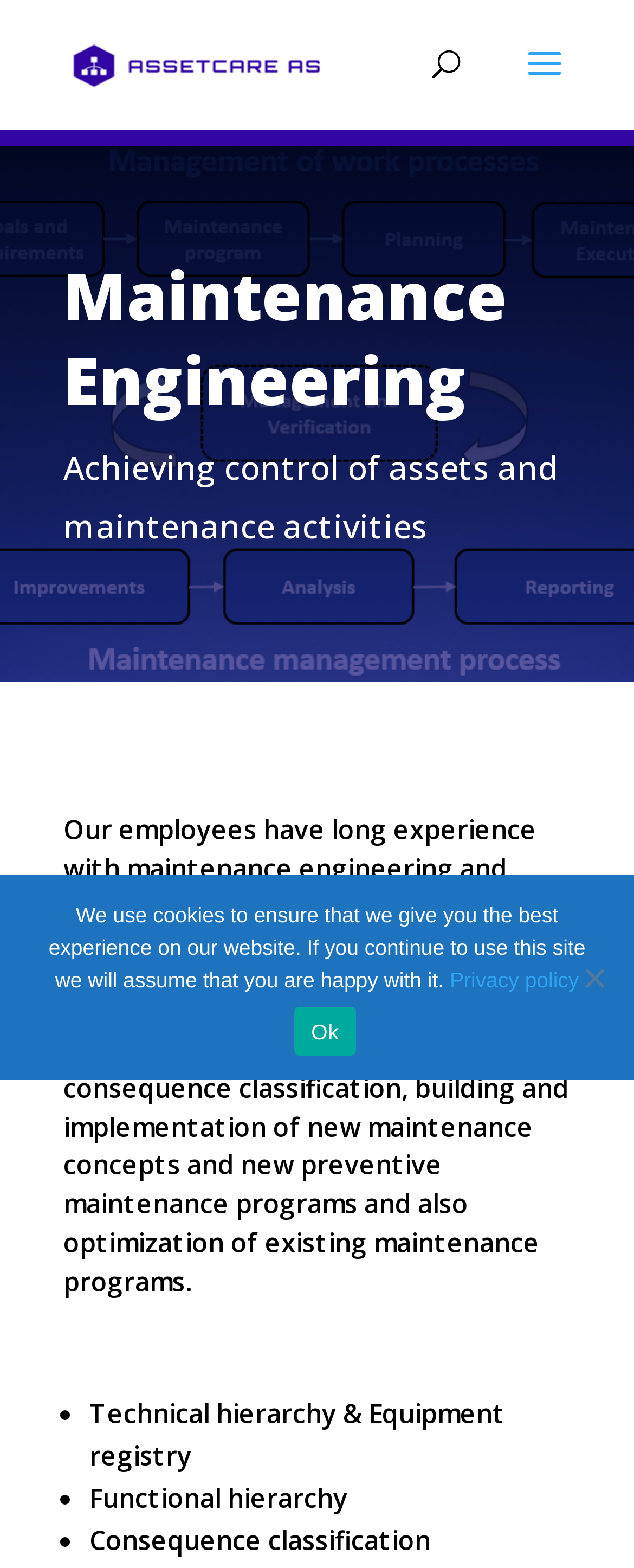How many years of experience do the employees have?
Please ensure your answer is as detailed and informative as possible.

The webpage states that the employees have 'long experience with maintenance engineering and have been working with many different projects during the last 30 years'. This indicates that the employees have at least 30 years of experience.